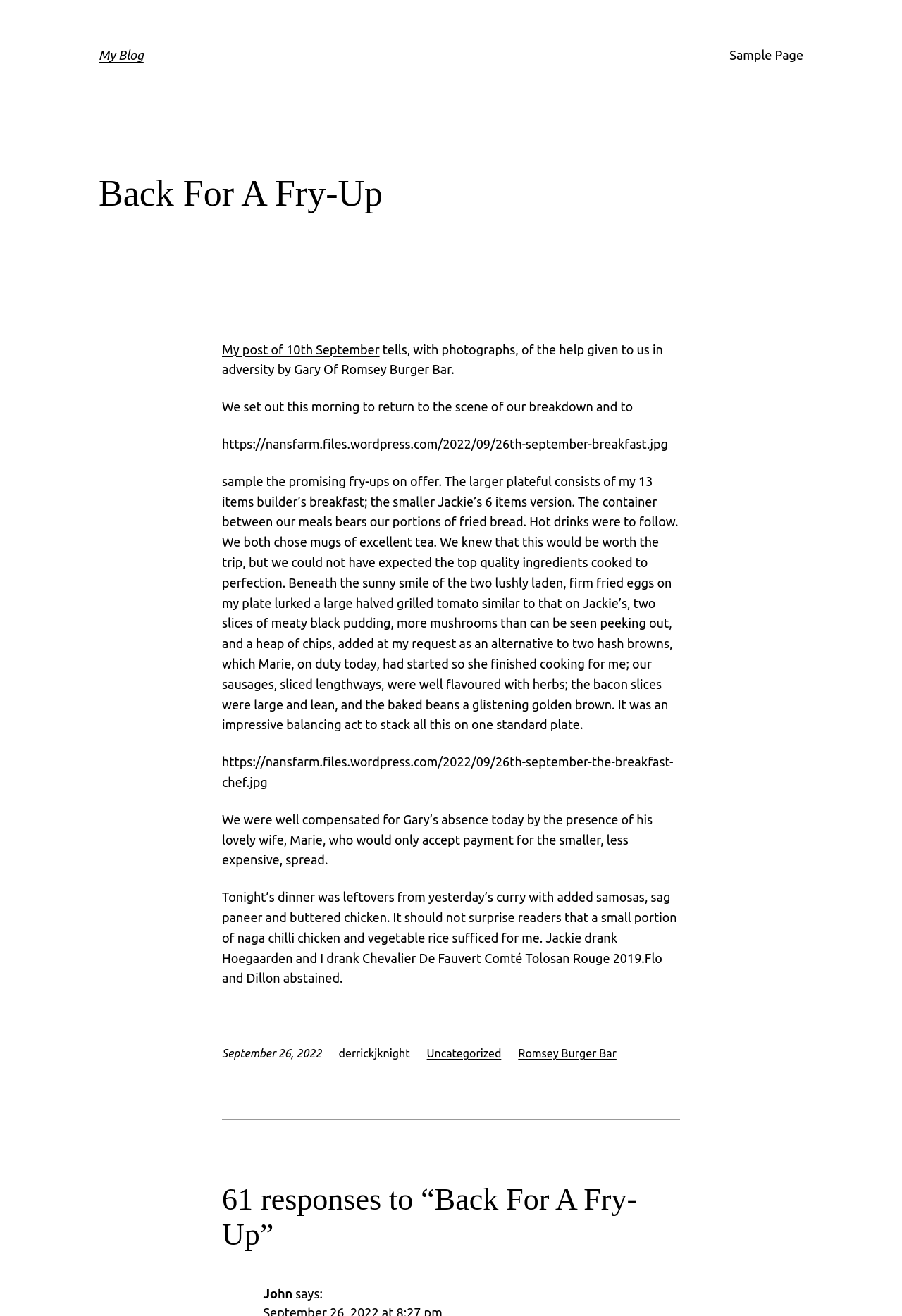Identify the bounding box coordinates for the UI element described as: "My post of 10th September". The coordinates should be provided as four floats between 0 and 1: [left, top, right, bottom].

[0.246, 0.26, 0.421, 0.271]